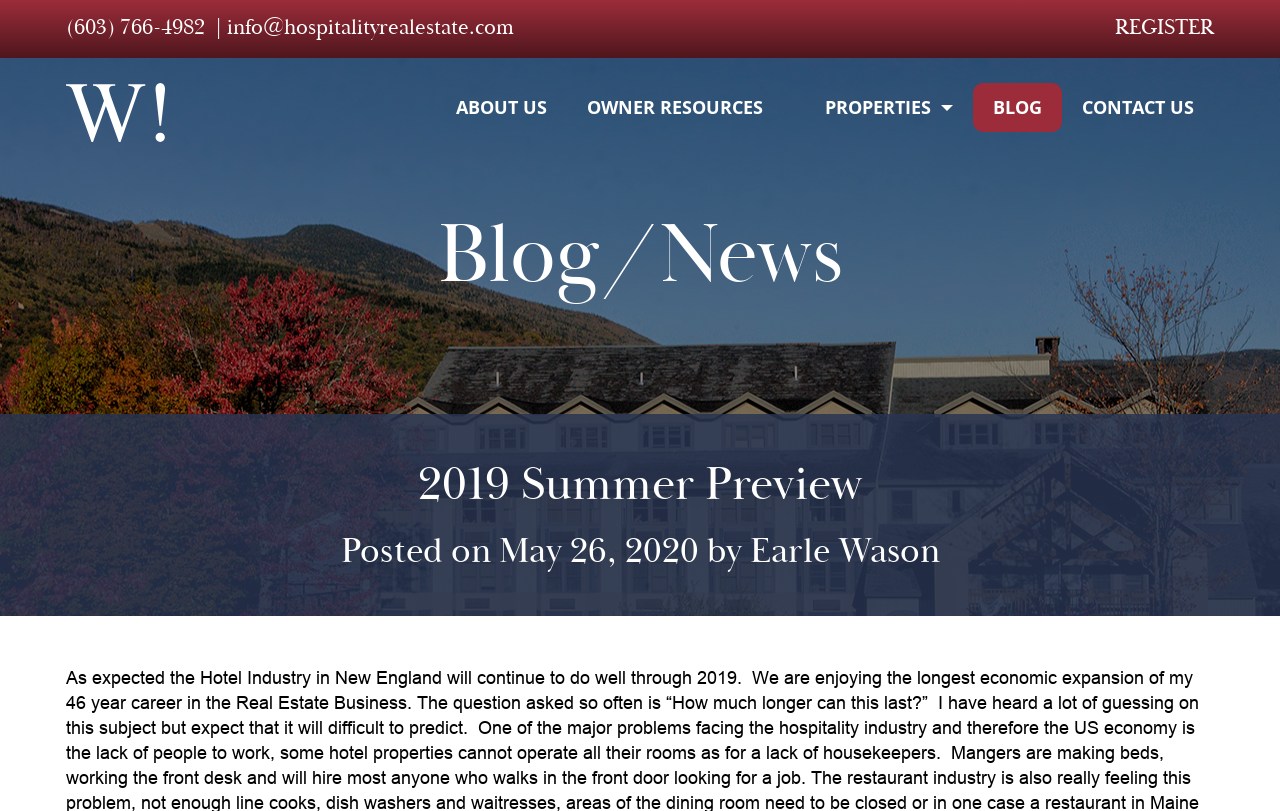Pinpoint the bounding box coordinates for the area that should be clicked to perform the following instruction: "Follow Ards and North Down Borough Council on Facebook".

None